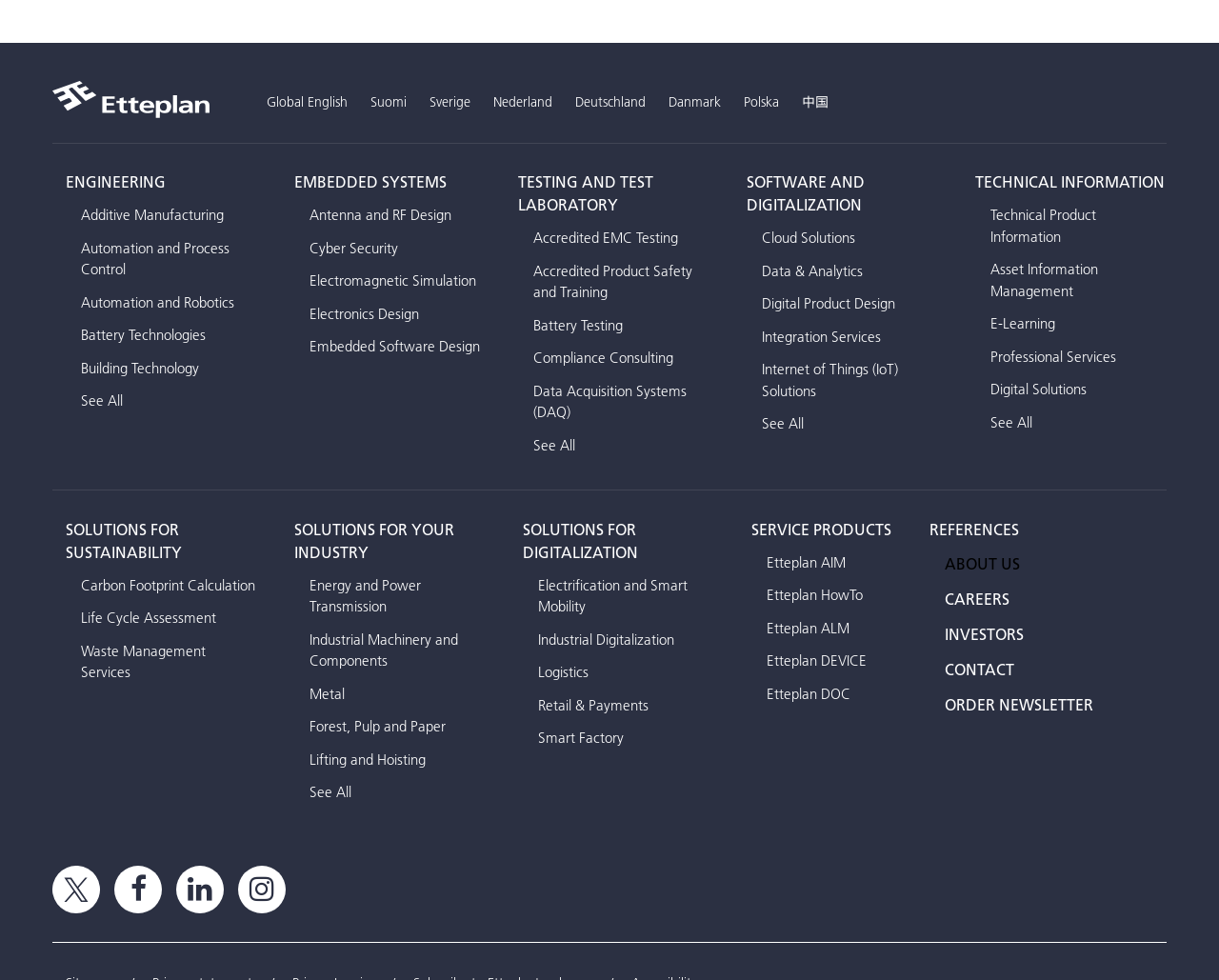Provide your answer to the question using just one word or phrase: What is the last item in the footer bottom main menu?

CONTACT